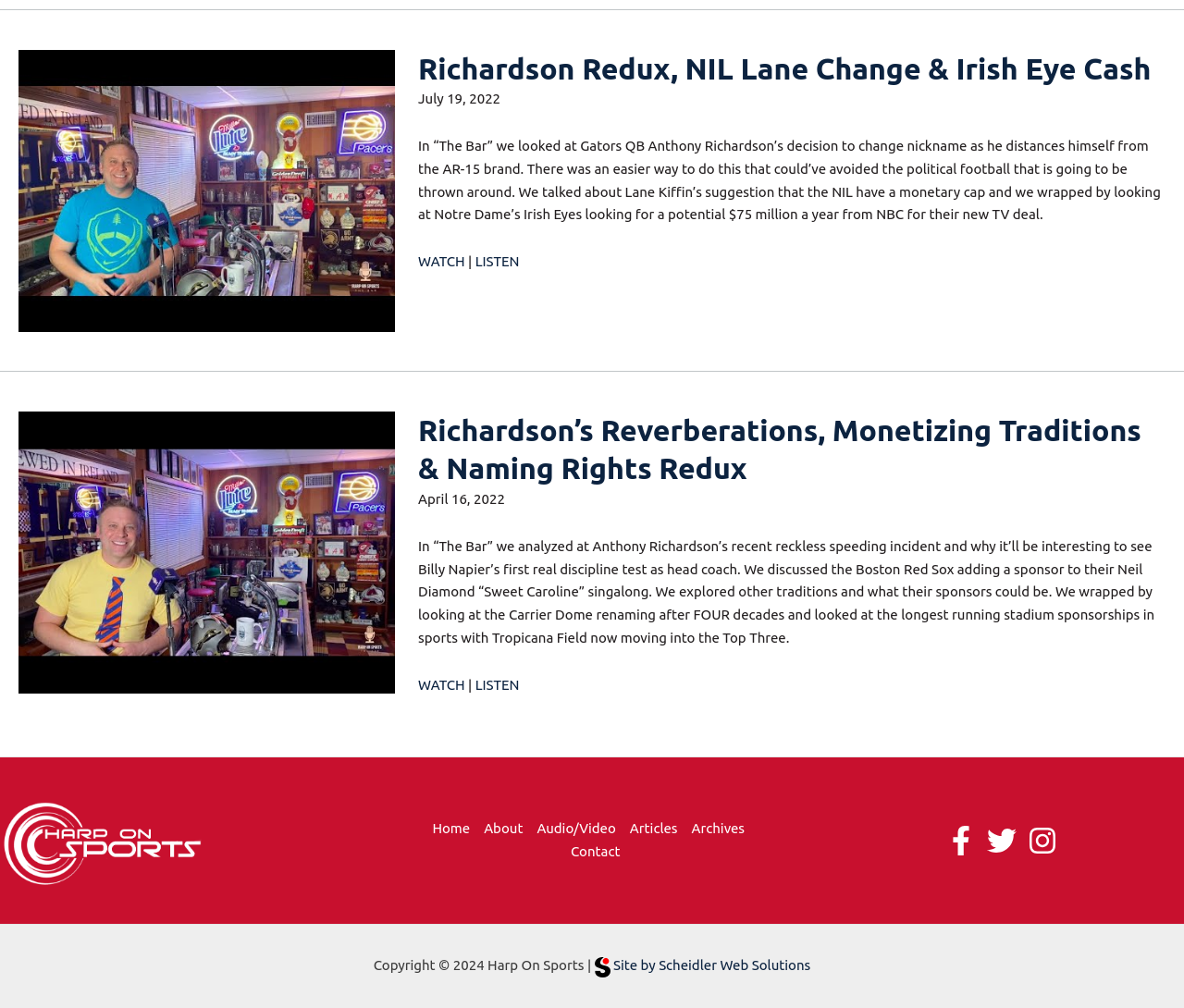Provide a single word or phrase to answer the given question: 
What is the title of the first article?

Richardson Redux, NIL Lane Change & Irish Eye Cash